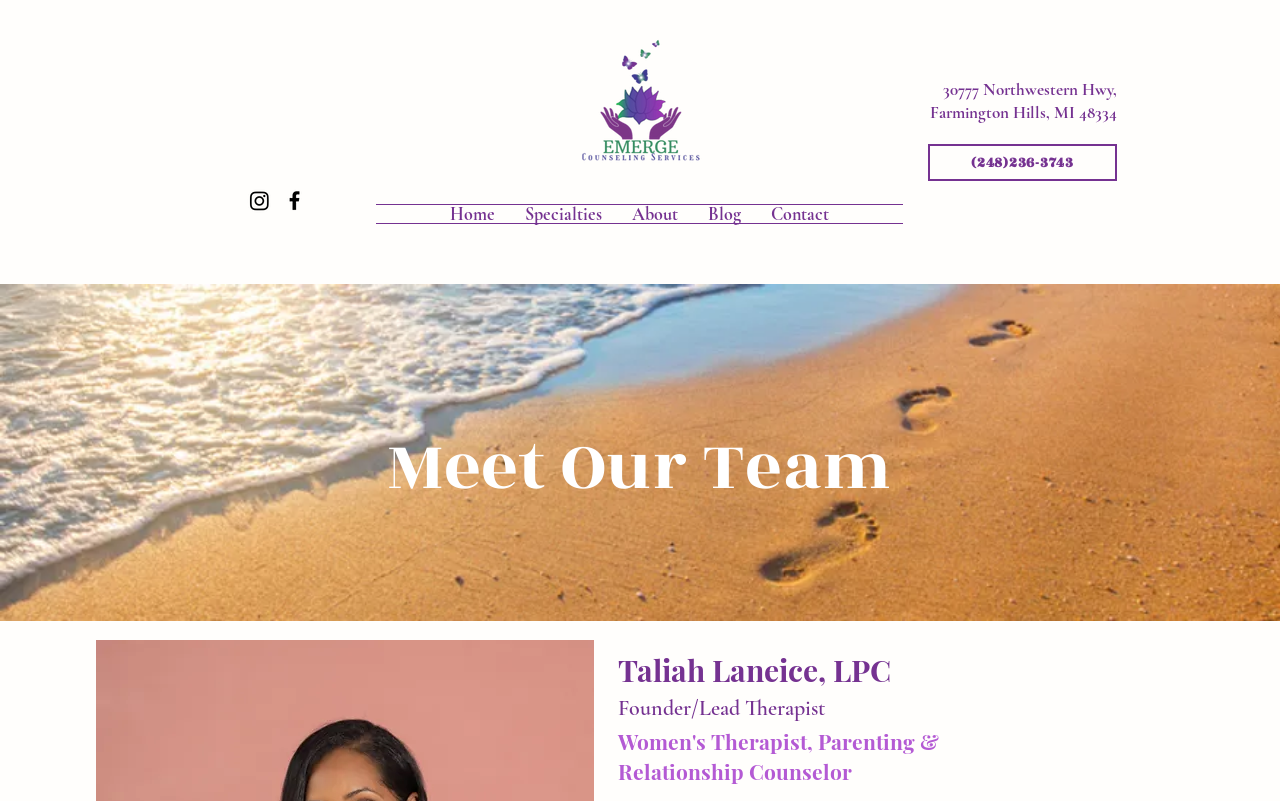What is the specialty of Taliah Laneice?
Using the visual information, respond with a single word or phrase.

Women's Therapist, Parenting & Relationship Counselor